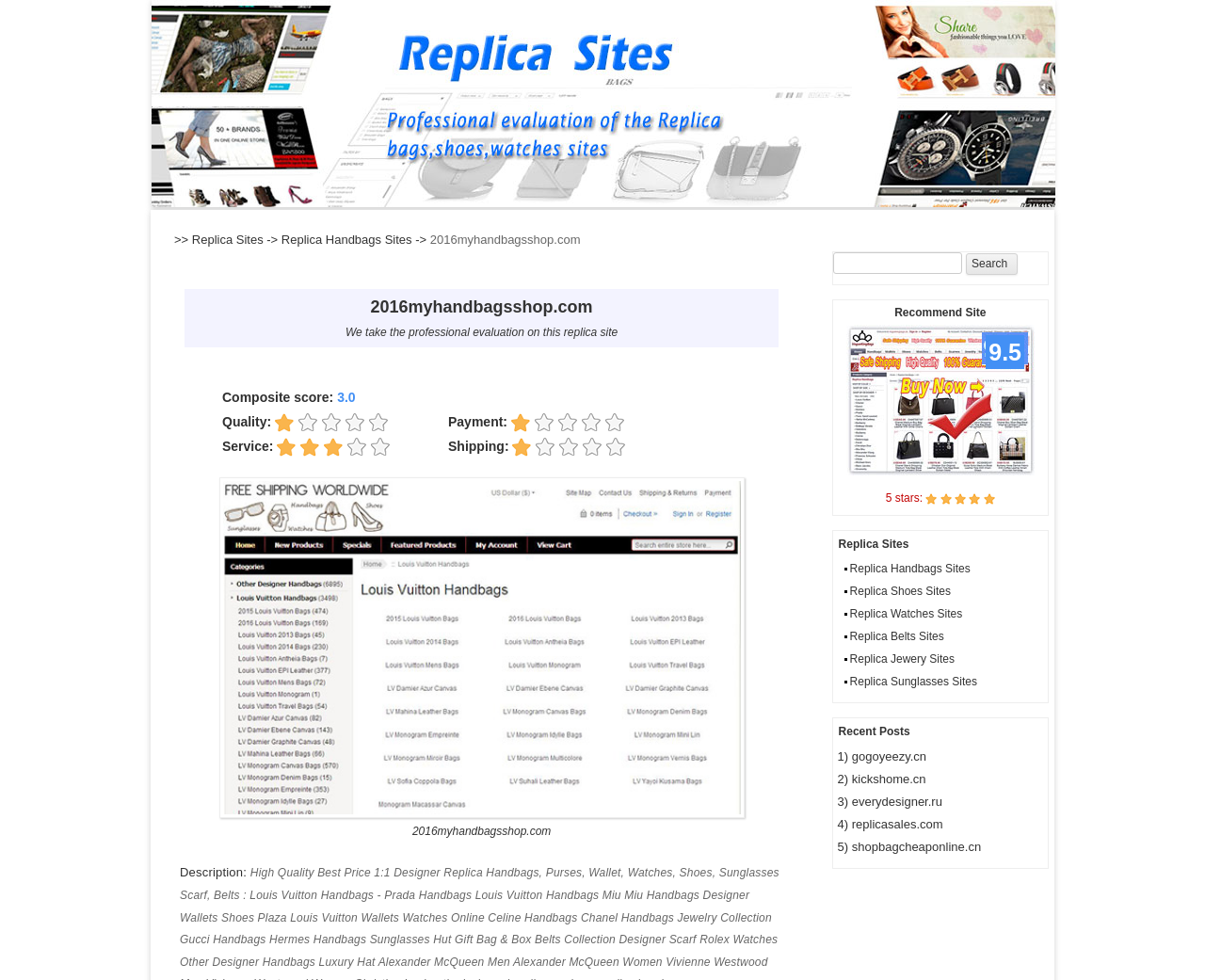Please specify the coordinates of the bounding box for the element that should be clicked to carry out this instruction: "Search for replica handbags". The coordinates must be four float numbers between 0 and 1, formatted as [left, top, right, bottom].

[0.691, 0.257, 0.799, 0.28]